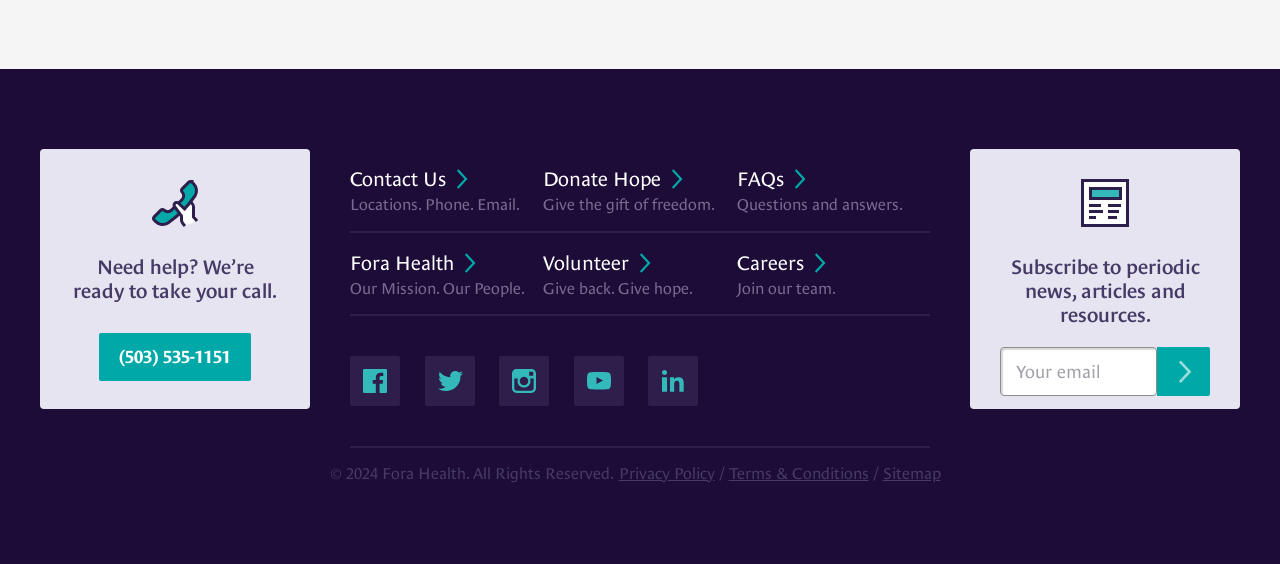Determine the bounding box coordinates of the clickable element to achieve the following action: 'Call the phone number'. Provide the coordinates as four float values between 0 and 1, formatted as [left, top, right, bottom].

[0.077, 0.591, 0.196, 0.676]